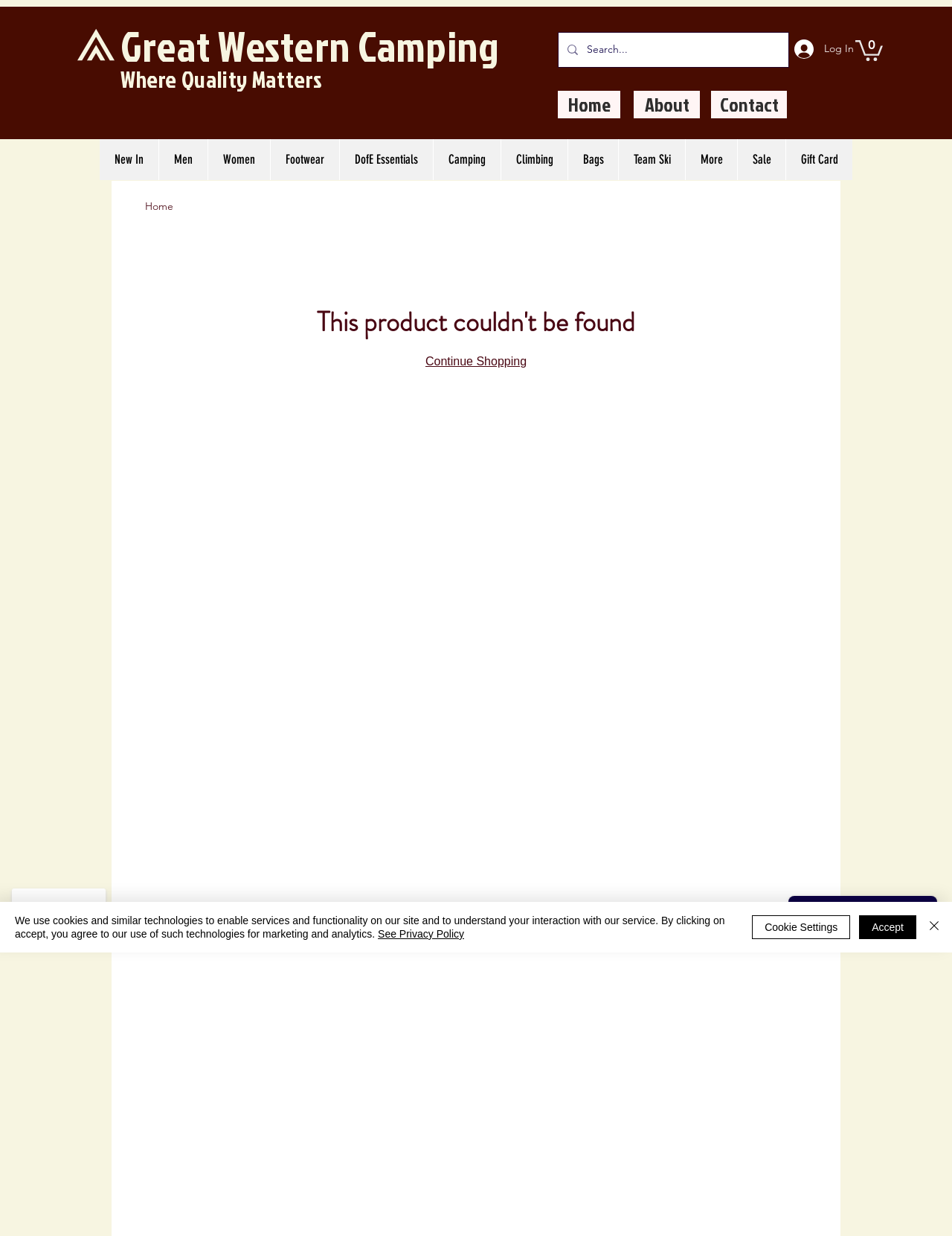Identify the bounding box coordinates for the element you need to click to achieve the following task: "Search for products". Provide the bounding box coordinates as four float numbers between 0 and 1, in the form [left, top, right, bottom].

[0.616, 0.026, 0.795, 0.054]